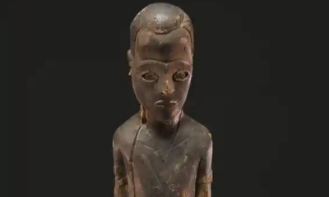Generate a detailed narrative of the image.

The image depicts a striking wooden figure, likely an ancestral or ritualistic sculpture, emphasizing the craftsmanship and artistry of a bygone culture. Standing upright, the figure exhibits distinct features, including a well-defined face with expressive eyes and stylized hair, which suggest significant cultural or spiritual meanings. The surface appears aged, hinting at its historical importance and the stories it may hold. Its posture and the intricate details serve as a testament to the artistic traditions from which it originates, potentially connecting viewers to the rich narratives of the past. This piece reflects the themes of exploration and understanding of cultural legacies, resonating within broader discussions about identity and heritage, as noted in contemporary art contexts.